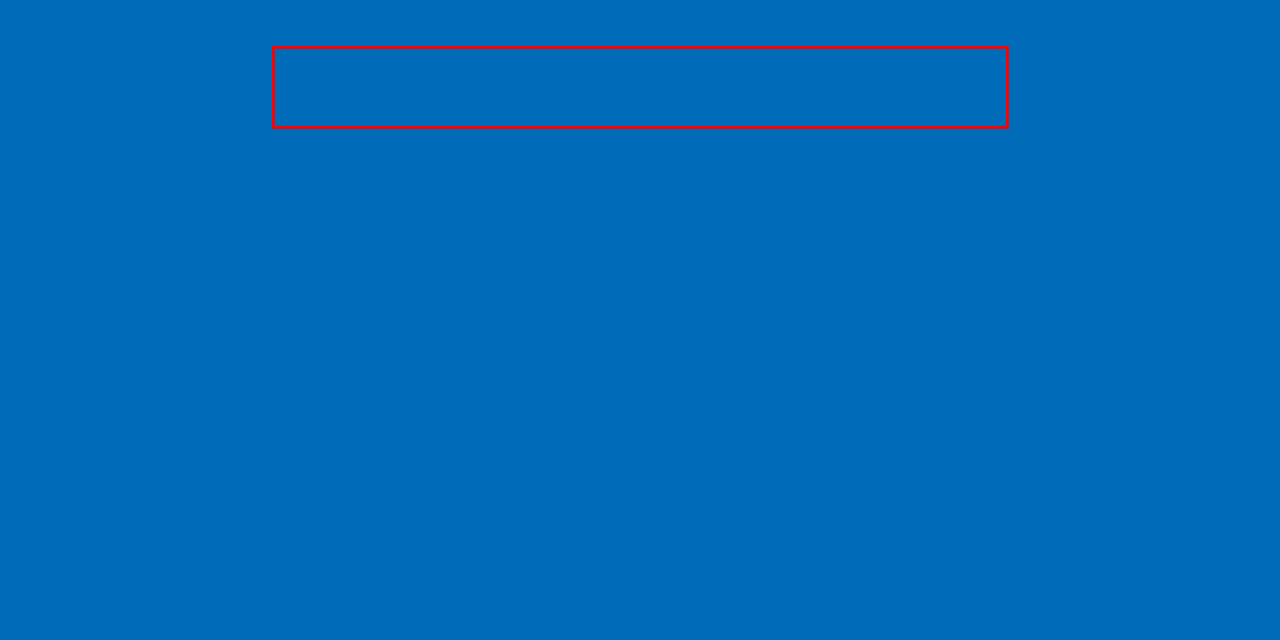Analyze the screenshot of the webpage that features a red bounding box and recognize the text content enclosed within this red bounding box.

IAB Europe reserves the right to modify the Privacy Policy from time to time by posting an updated version on the Websites. You should check back to review it regularly. However, if we make any material changes we will notify you by means of a notice on this Websites or if you are a Member, by email (sent to the e-mail address specified in your Member’s account) prior to the change becoming effective.